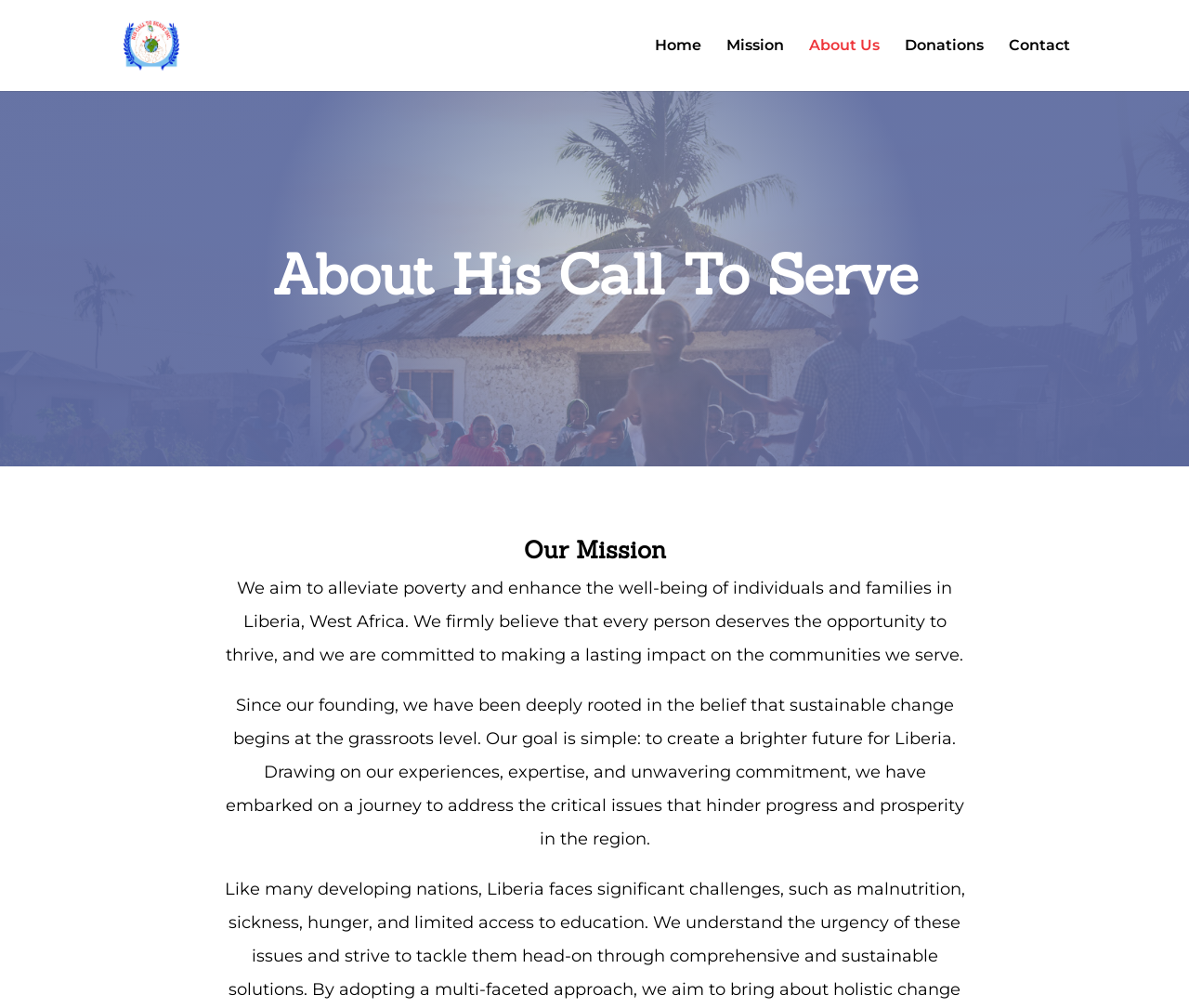Provide a short, one-word or phrase answer to the question below:
What is the mission of the organization?

To alleviate poverty